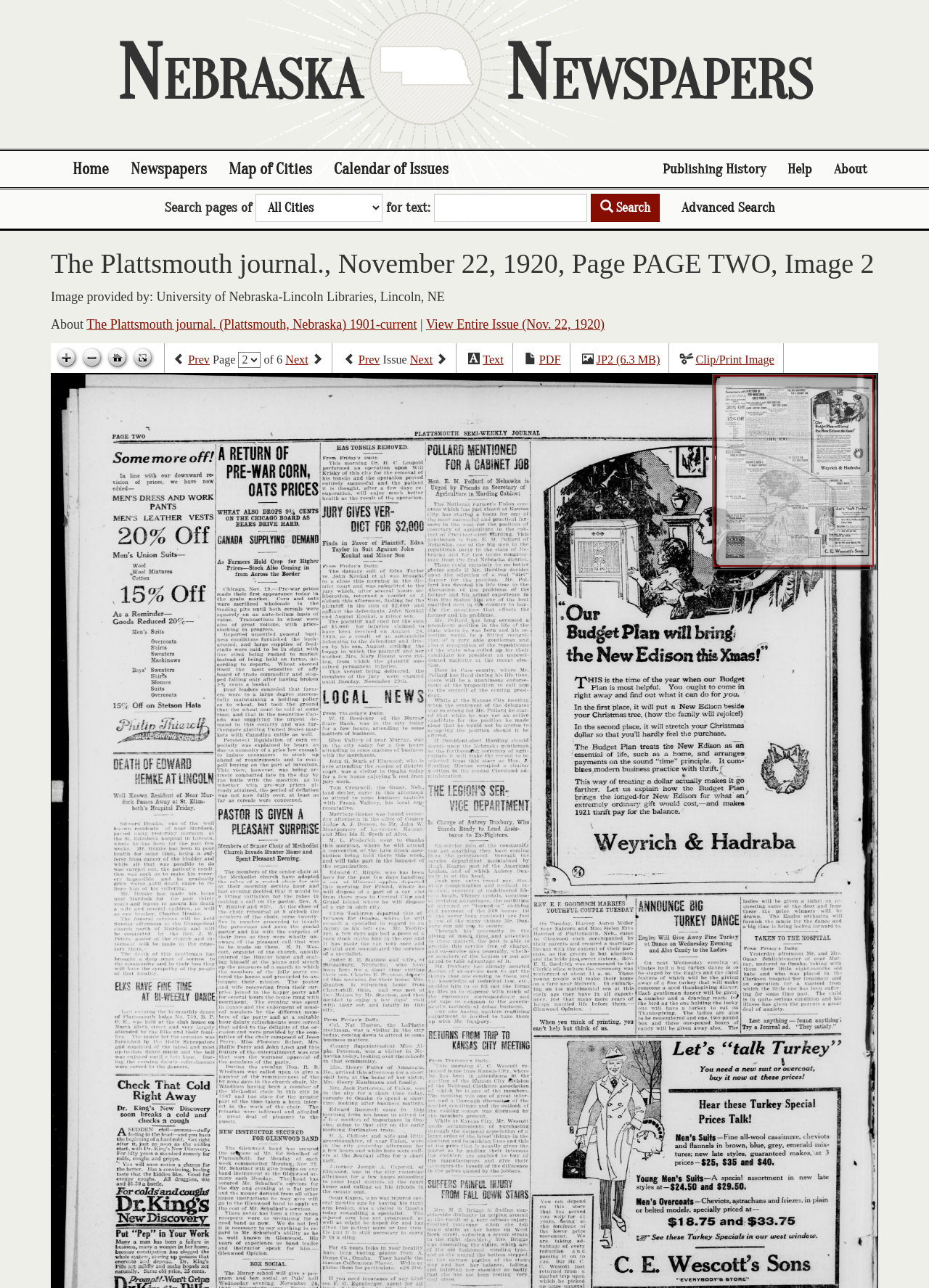Please give a short response to the question using one word or a phrase:
What is the function of the button with the text 'Search'?

To search for text